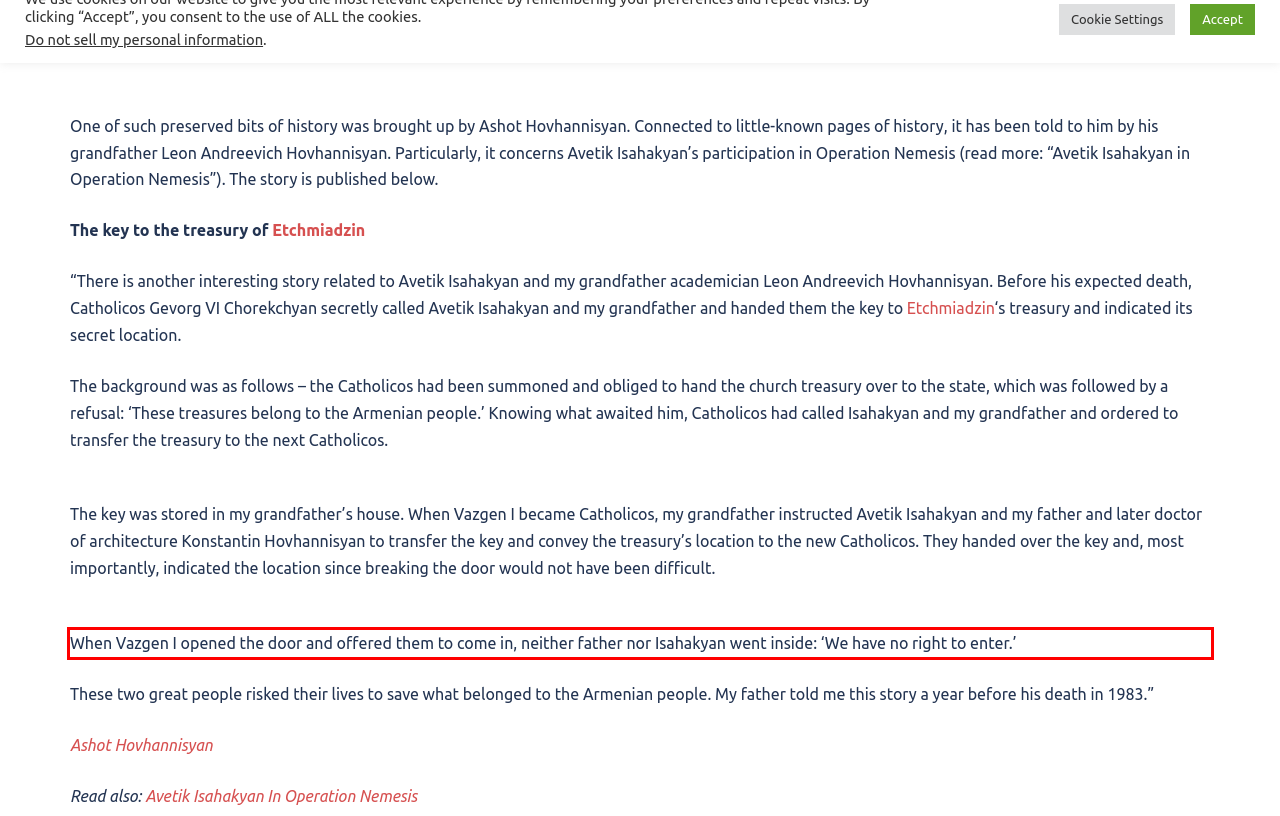Please examine the webpage screenshot and extract the text within the red bounding box using OCR.

When Vazgen I opened the door and offered them to come in, neither father nor Isahakyan went inside: ‘We have no right to enter.’